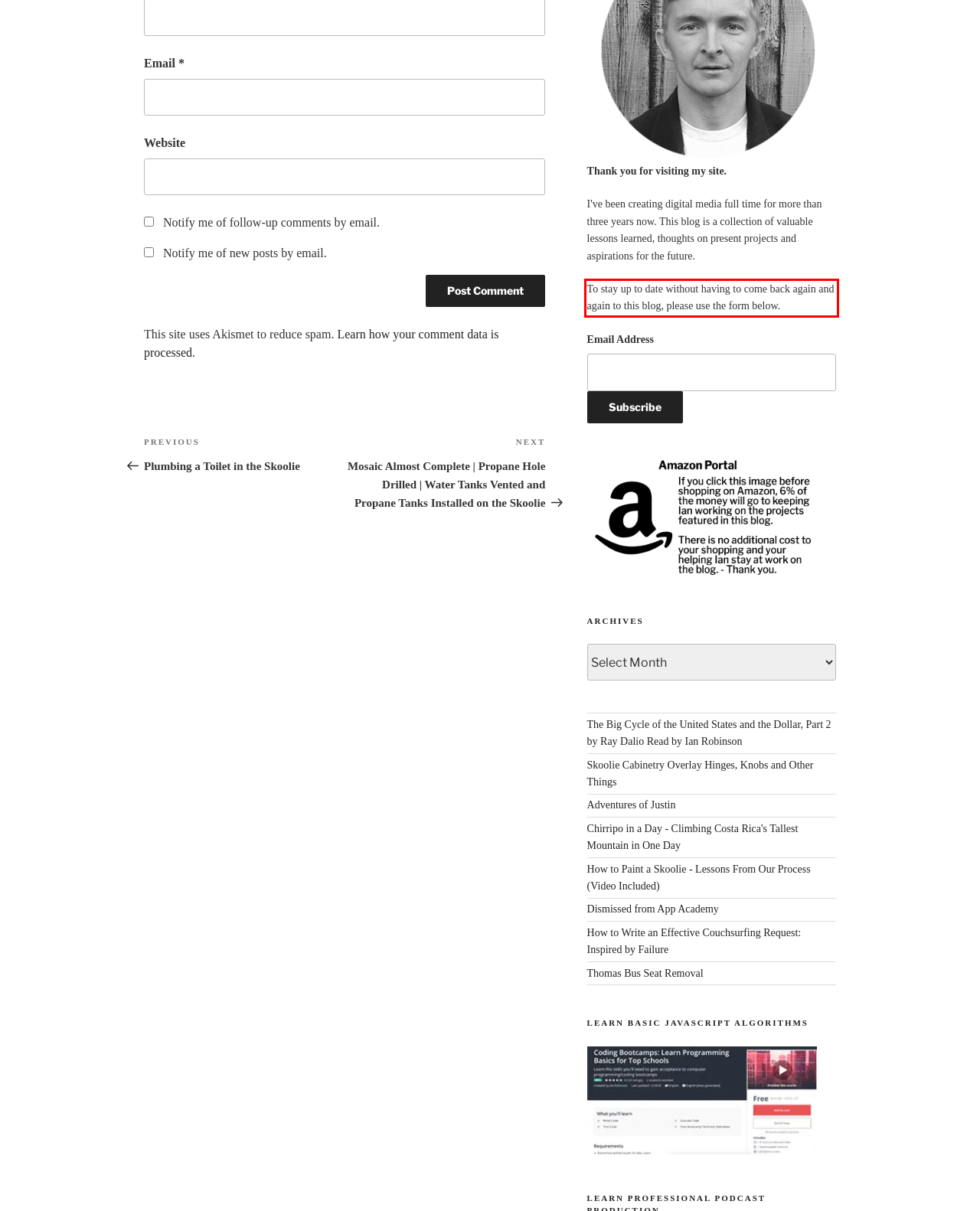Please perform OCR on the text within the red rectangle in the webpage screenshot and return the text content.

To stay up to date without having to come back again and again to this blog, please use the form below.